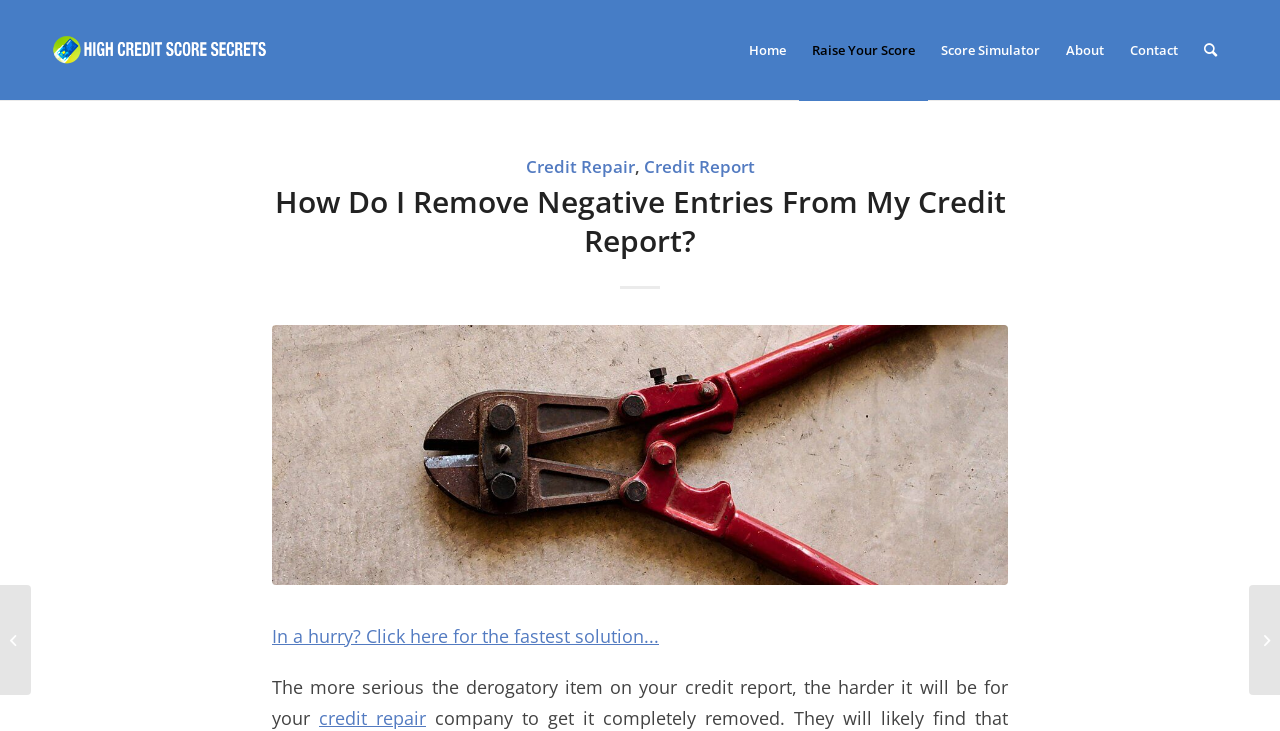Please reply to the following question with a single word or a short phrase:
What is the purpose of the 'Search' menu item?

To search the website